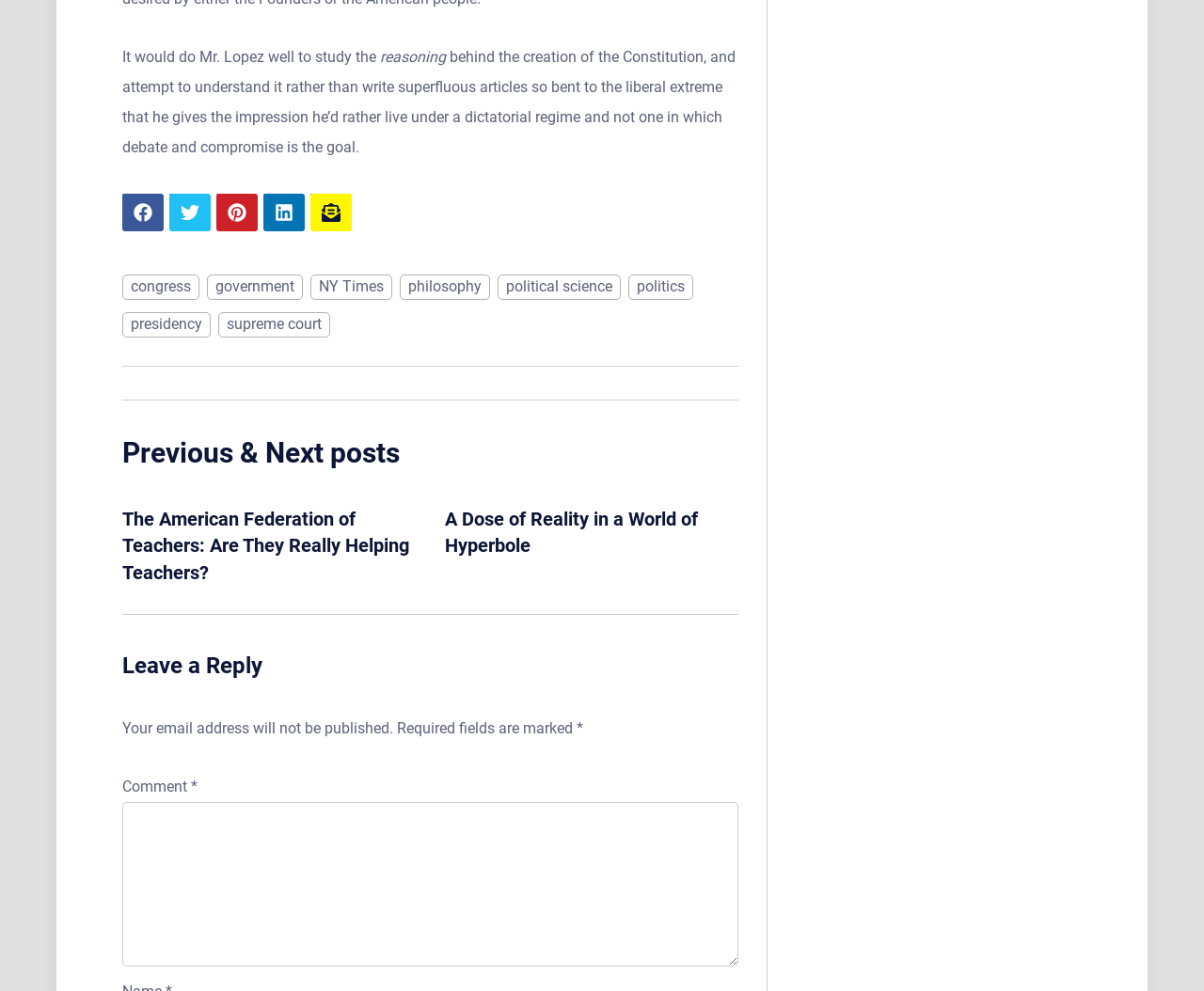Reply to the question with a brief word or phrase: What is the topic of the article?

Constitution